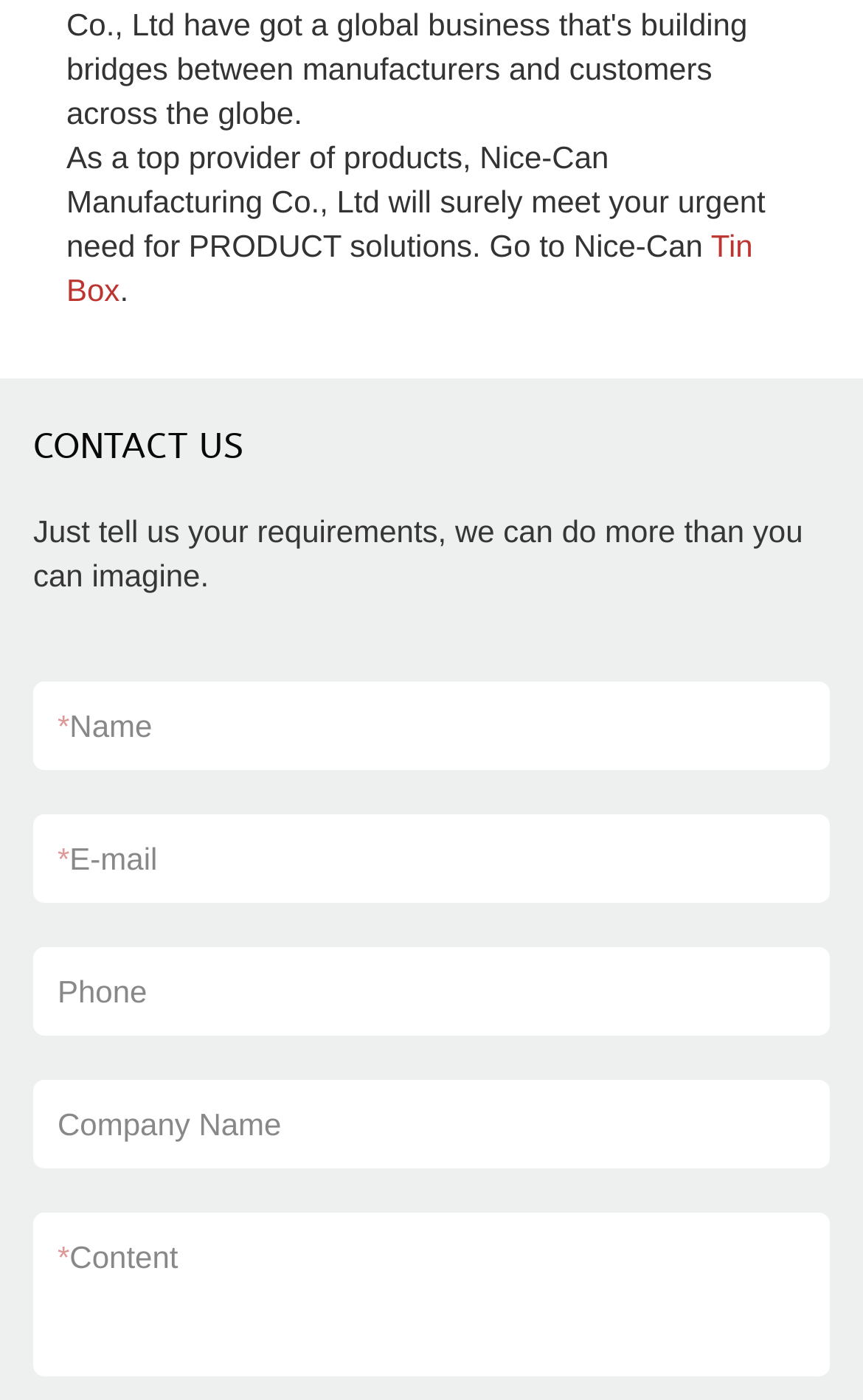Bounding box coordinates are given in the format (top-left x, top-left y, bottom-right x, bottom-right y). All values should be floating point numbers between 0 and 1. Provide the bounding box coordinate for the UI element described as: Tin Box

[0.077, 0.162, 0.872, 0.219]